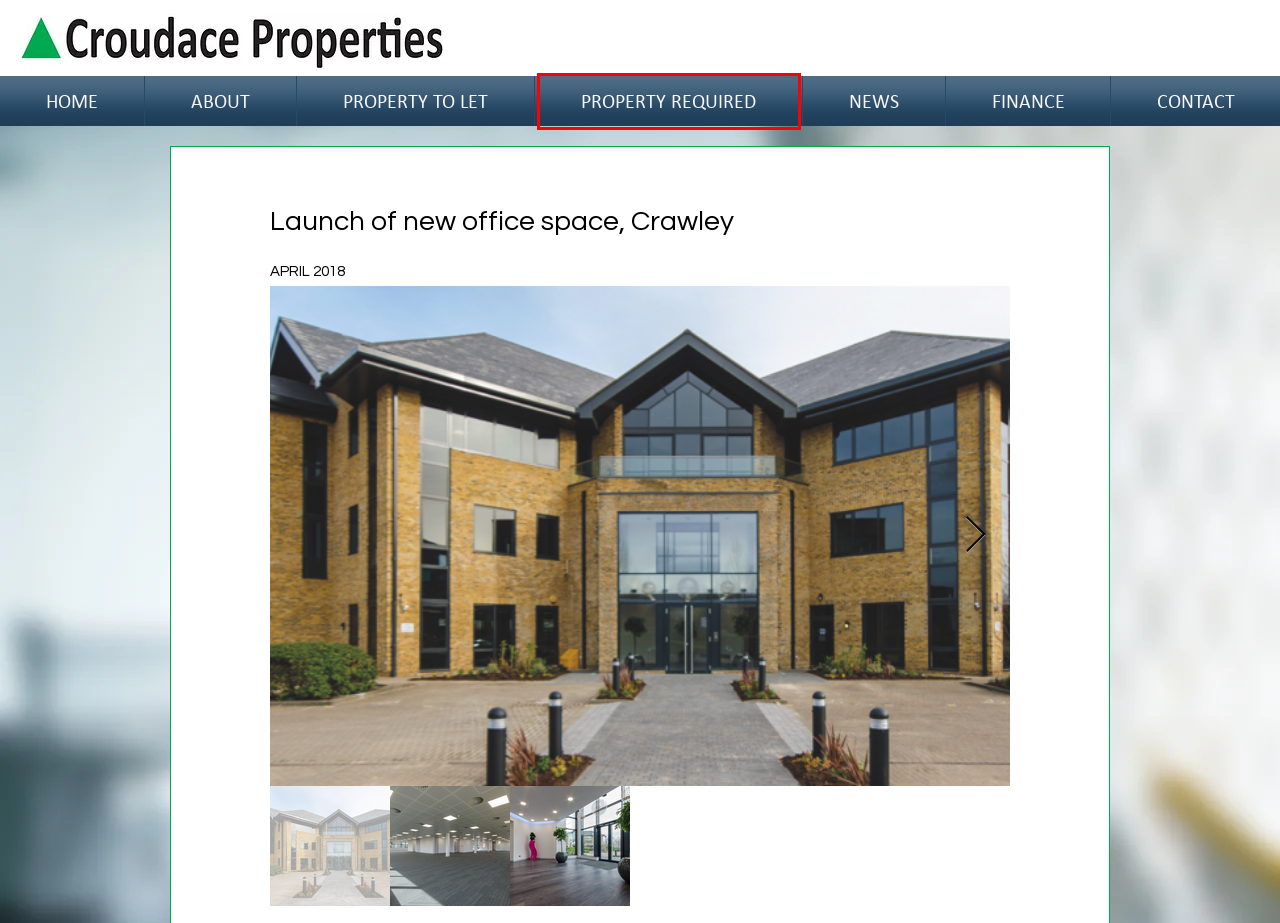Review the screenshot of a webpage containing a red bounding box around an element. Select the description that best matches the new webpage after clicking the highlighted element. The options are:
A. Contact | Croudace Properties
B. Croudace Properties
C. Property to Let | Croudace Properties
D. News | Croudace Properties
E. Totem at Barnwood Point, Gloucester
F. About | Croudace Properties
G. Property Required | Croudace Properties
H. Property Finance | Croudace Finance Ltd | United Kingdom

G